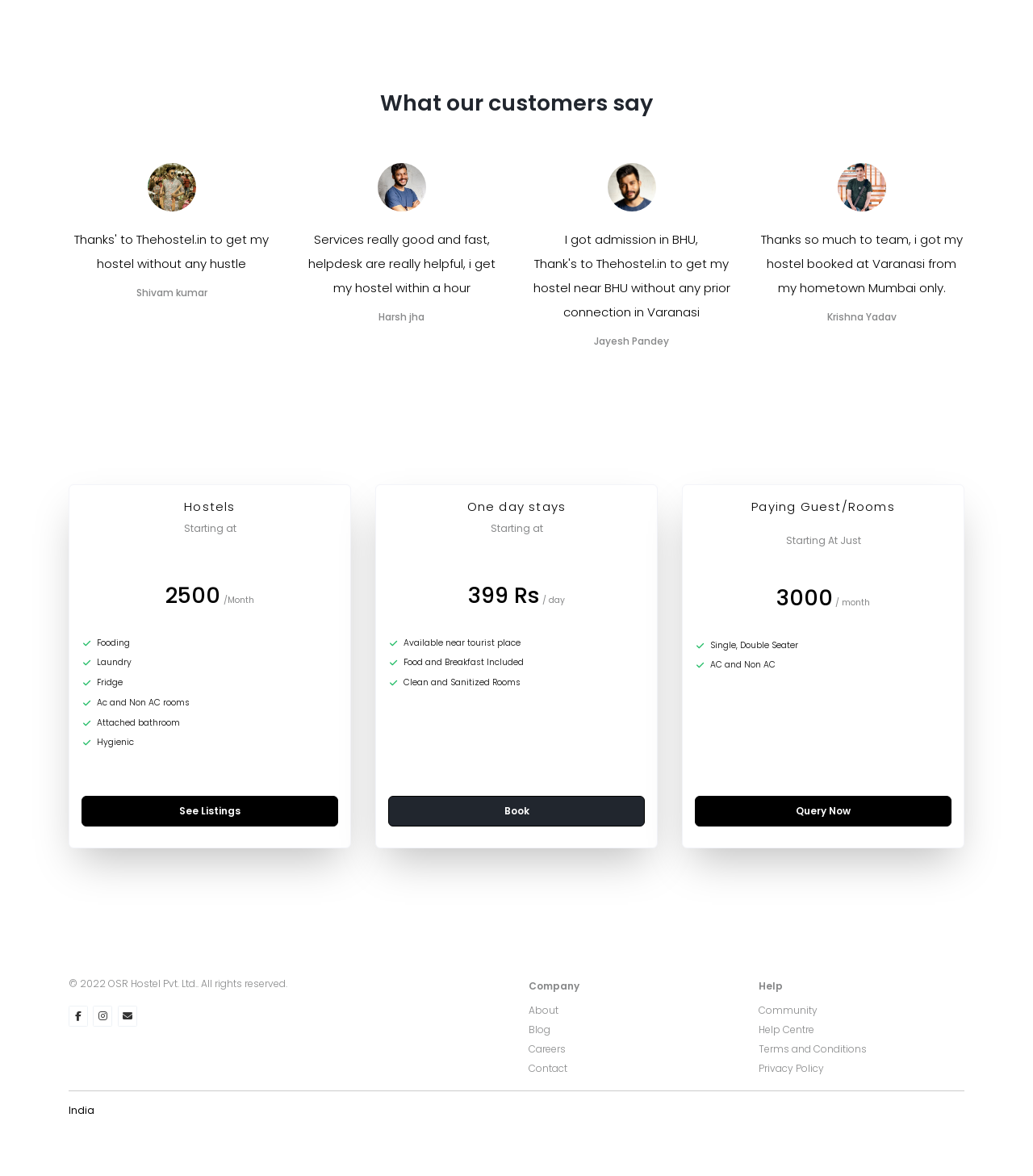Locate the bounding box coordinates of the clickable part needed for the task: "Click on See Listings".

[0.079, 0.677, 0.327, 0.703]